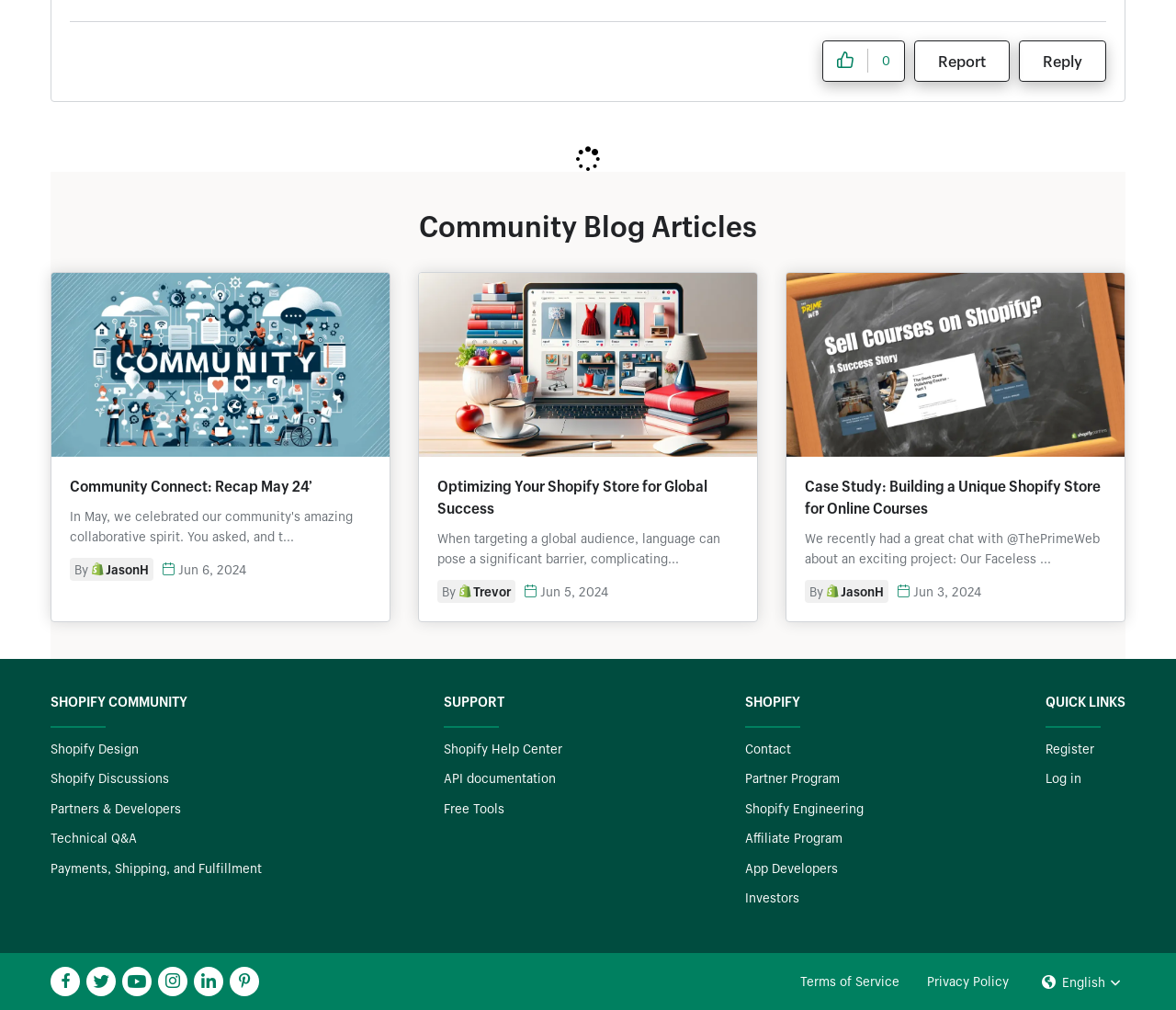What is the topic of the article 'Optimizing Your Shopify Store for Global Success'?
Based on the image, please offer an in-depth response to the question.

I found the article title 'Optimizing Your Shopify Store for Global Success' on the webpage, and based on the title, I inferred that the topic is about achieving global success.